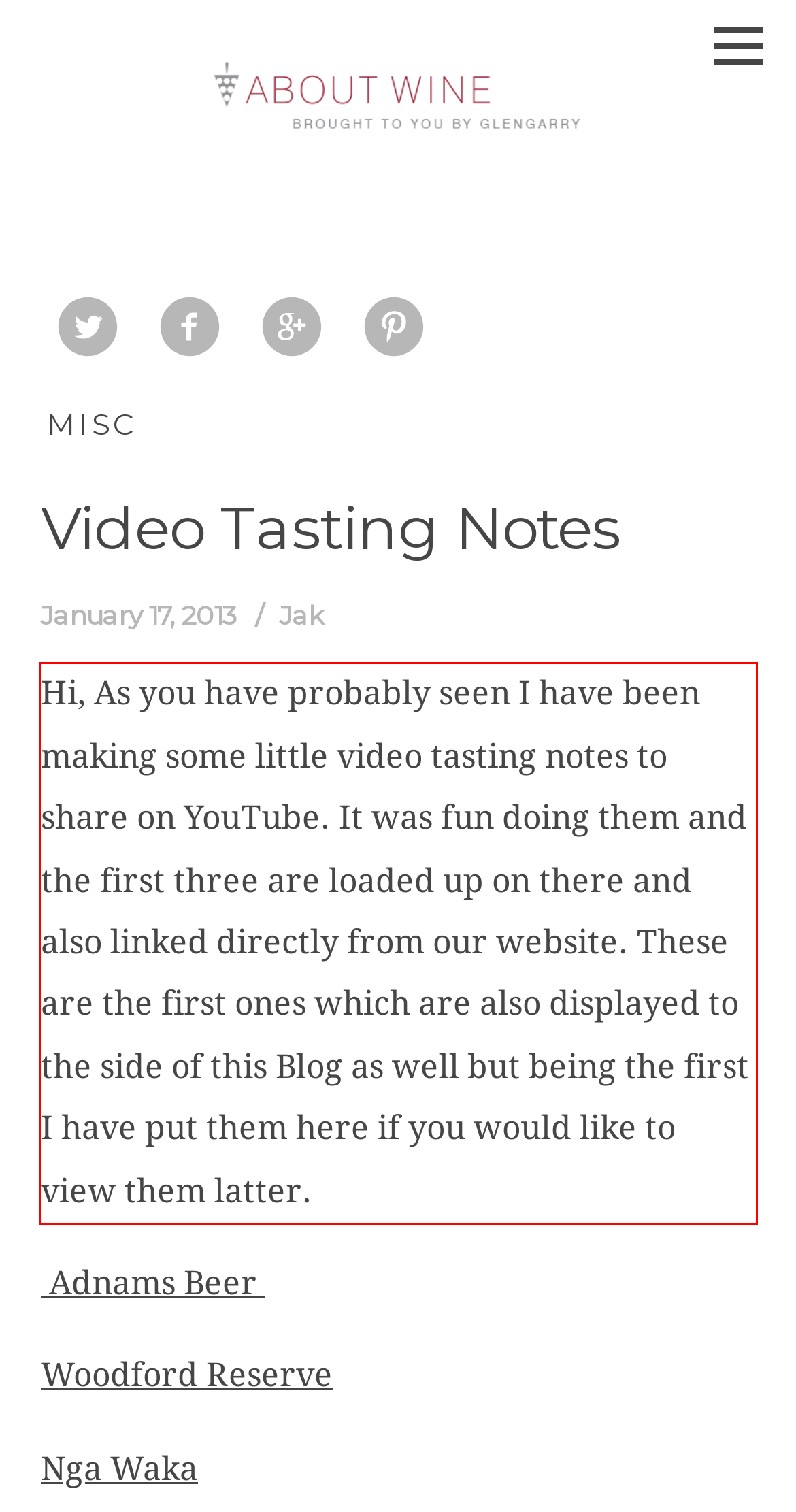Within the provided webpage screenshot, find the red rectangle bounding box and perform OCR to obtain the text content.

Hi, As you have probably seen I have been making some little video tasting notes to share on YouTube. It was fun doing them and the first three are loaded up on there and also linked directly from our website. These are the first ones which are also displayed to the side of this Blog as well but being the first I have put them here if you would like to view them latter.